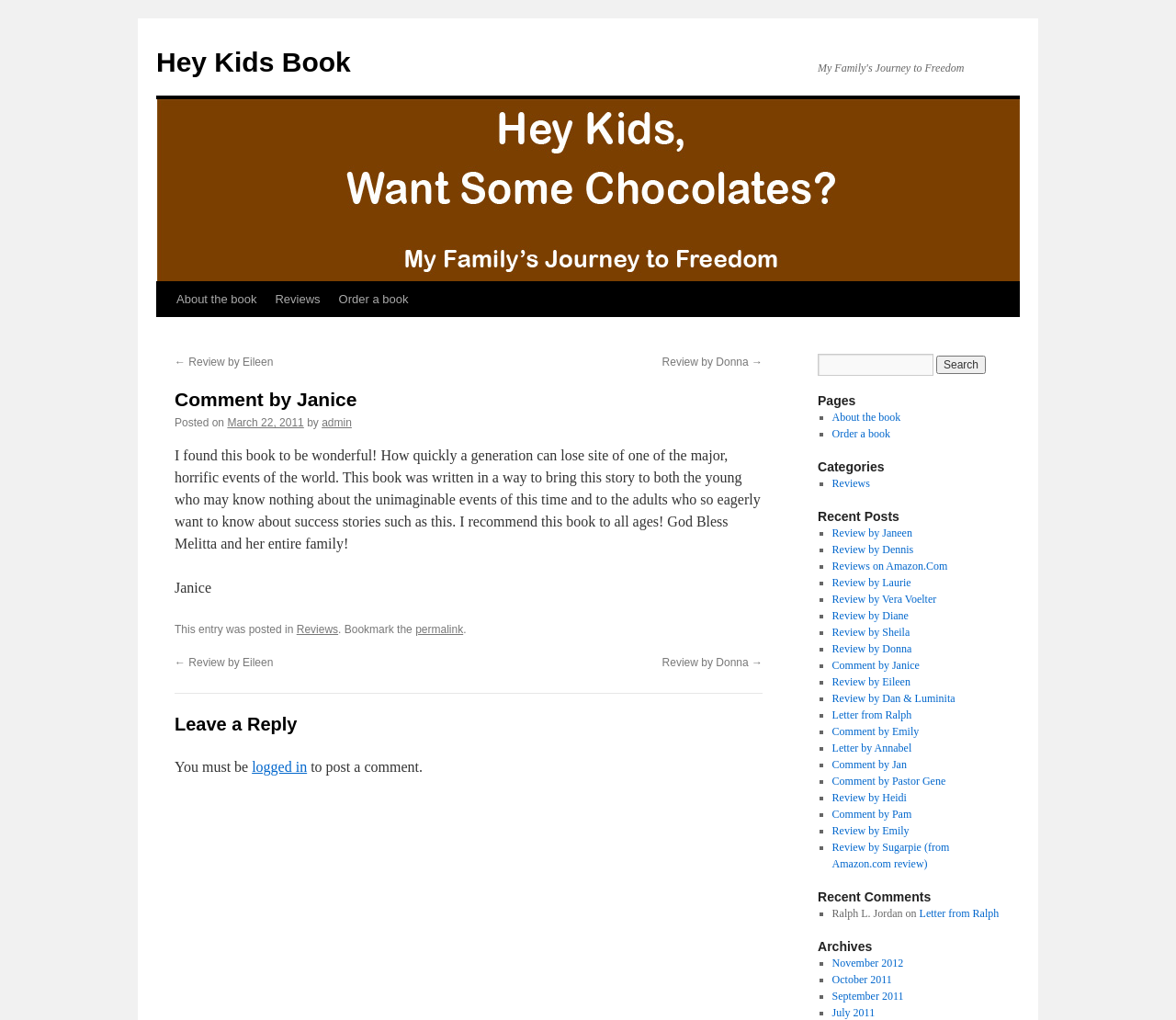What is the date of the comment?
Look at the image and respond to the question as thoroughly as possible.

The date of the comment is 'March 22, 2011' which is indicated by the link element with the text 'March 22, 2011'.